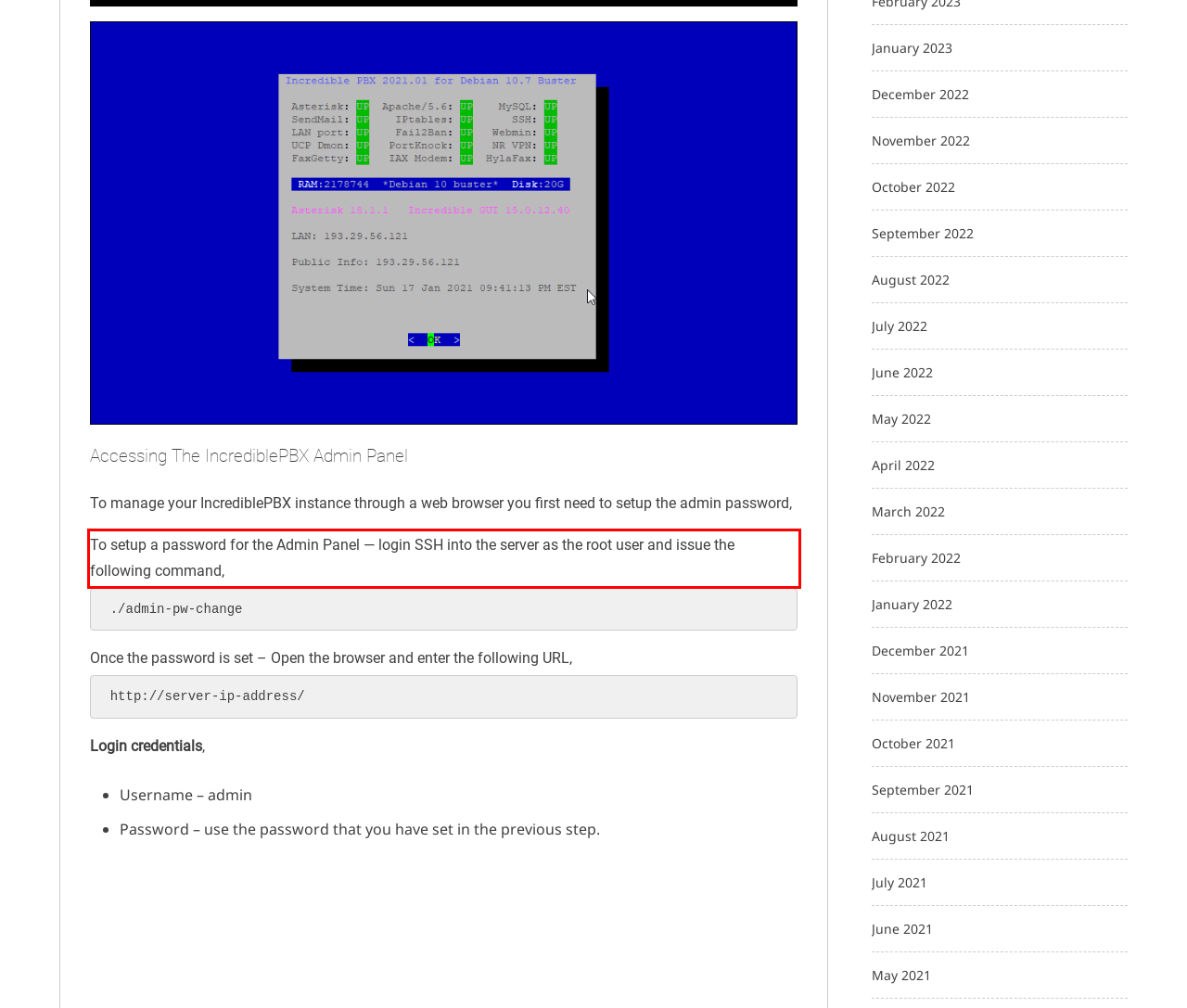Given a screenshot of a webpage with a red bounding box, extract the text content from the UI element inside the red bounding box.

To setup a password for the Admin Panel — login SSH into the server as the root user and issue the following command,